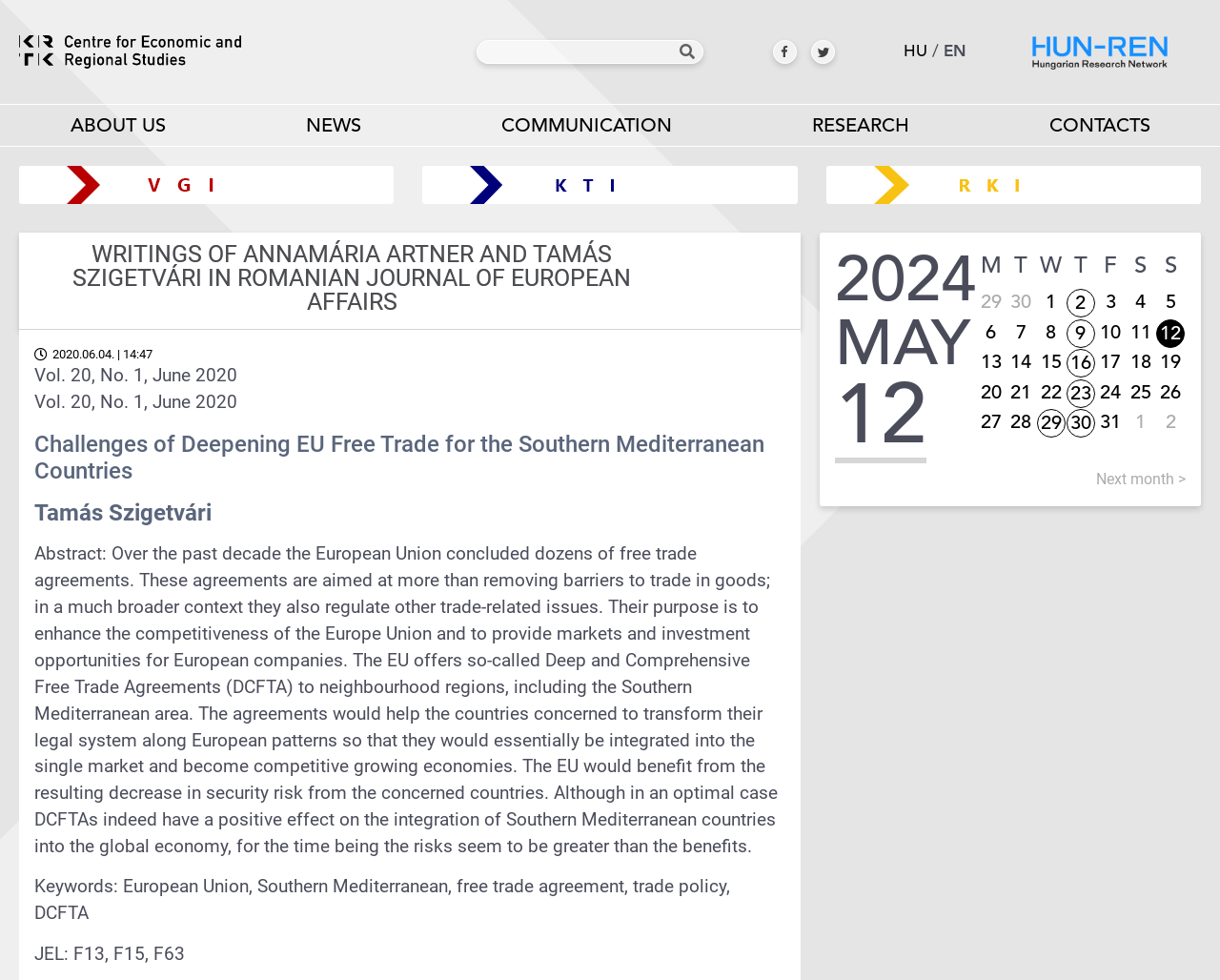Please analyze the image and give a detailed answer to the question:
What is the volume and issue number of the journal?

I determined the volume and issue number of the journal by looking at the static text element on the webpage, which is 'Vol. 20, No. 1, June 2020'.